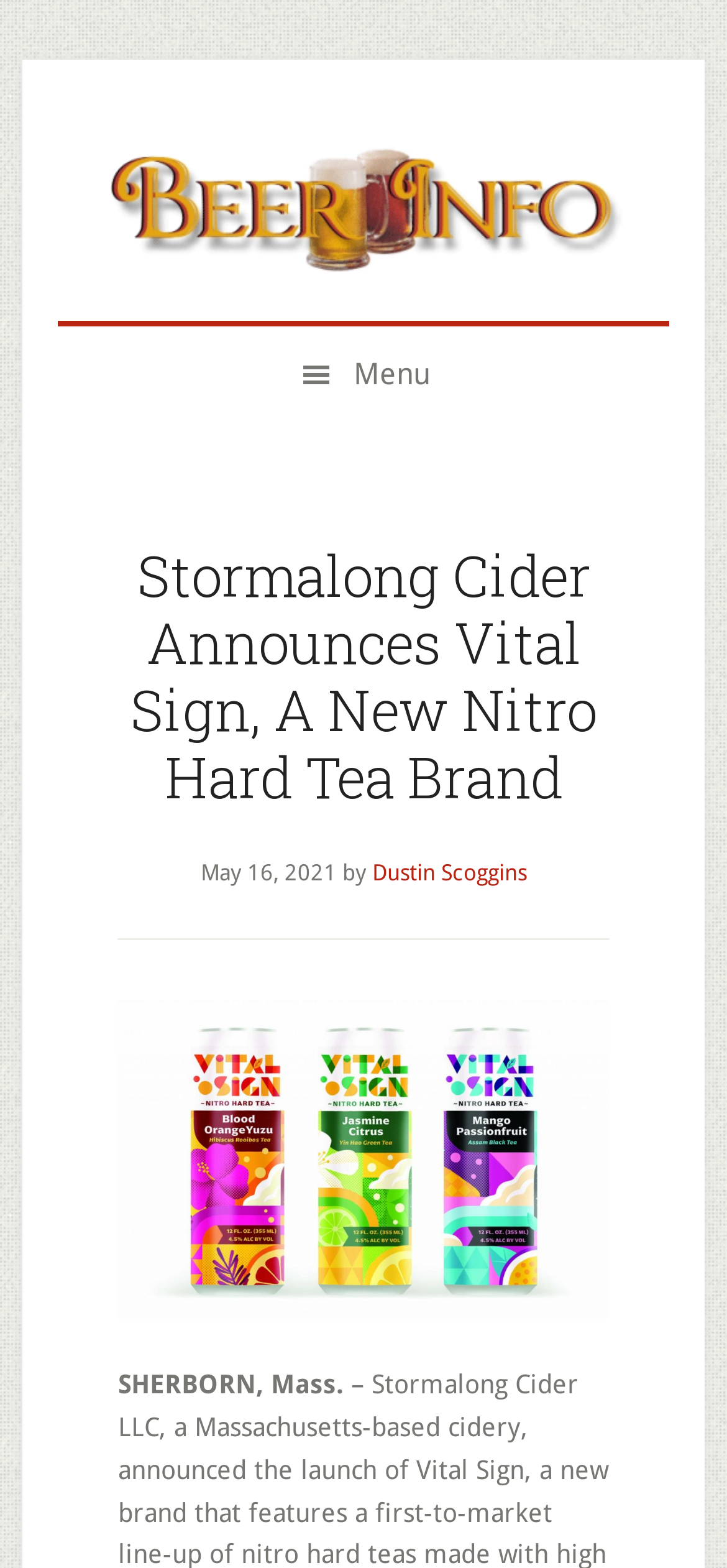What is the date of the announcement?
Please describe in detail the information shown in the image to answer the question.

I found the date of the announcement by looking at the time element in the header section, which contains the static text 'May 16, 2021'.